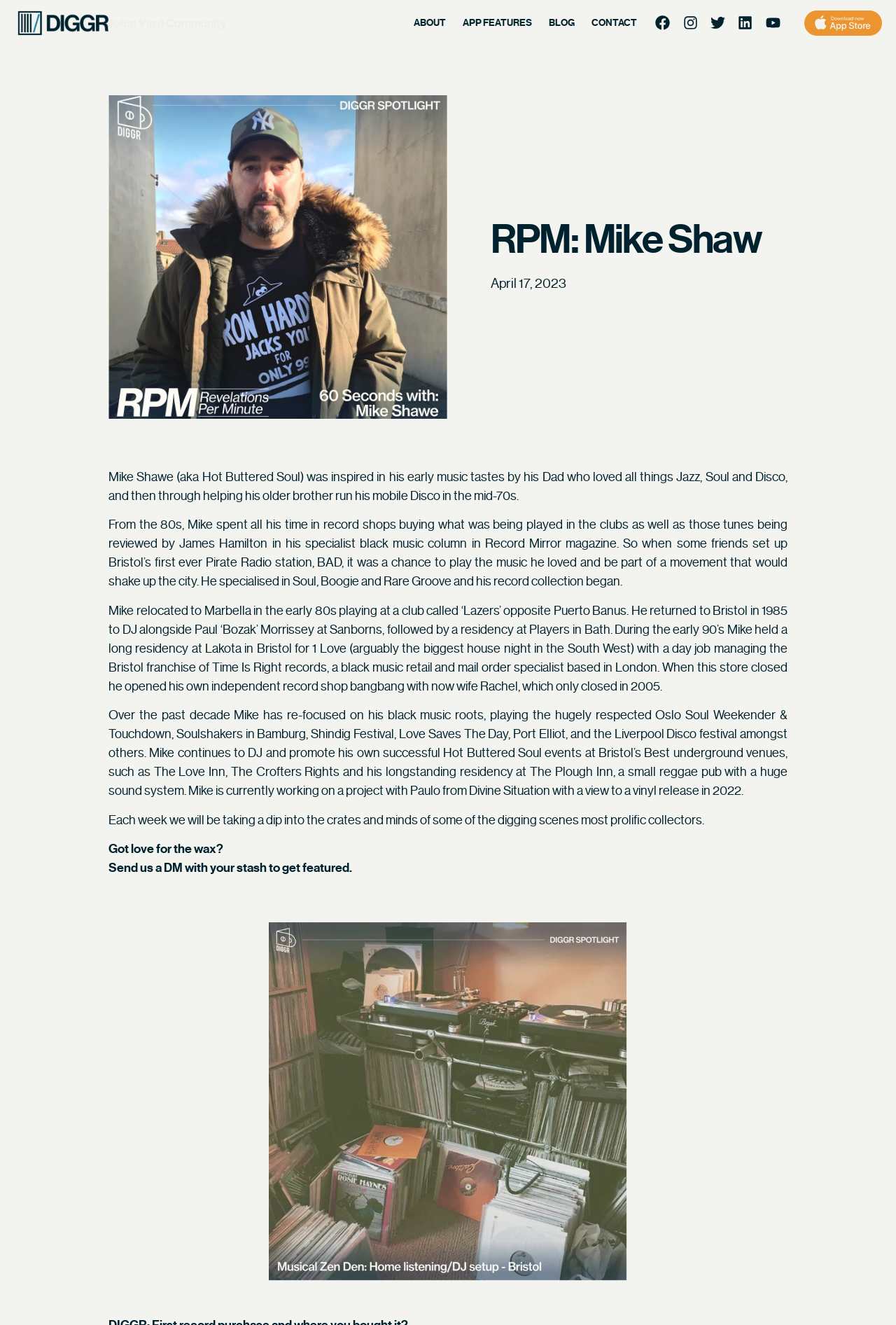Using the information in the image, could you please answer the following question in detail:
What is the name of the person described on this webpage?

I determined the answer by reading the static text elements on the webpage, which describe the person's life and music career. The name 'Mike Shawe' is mentioned in the first static text element.